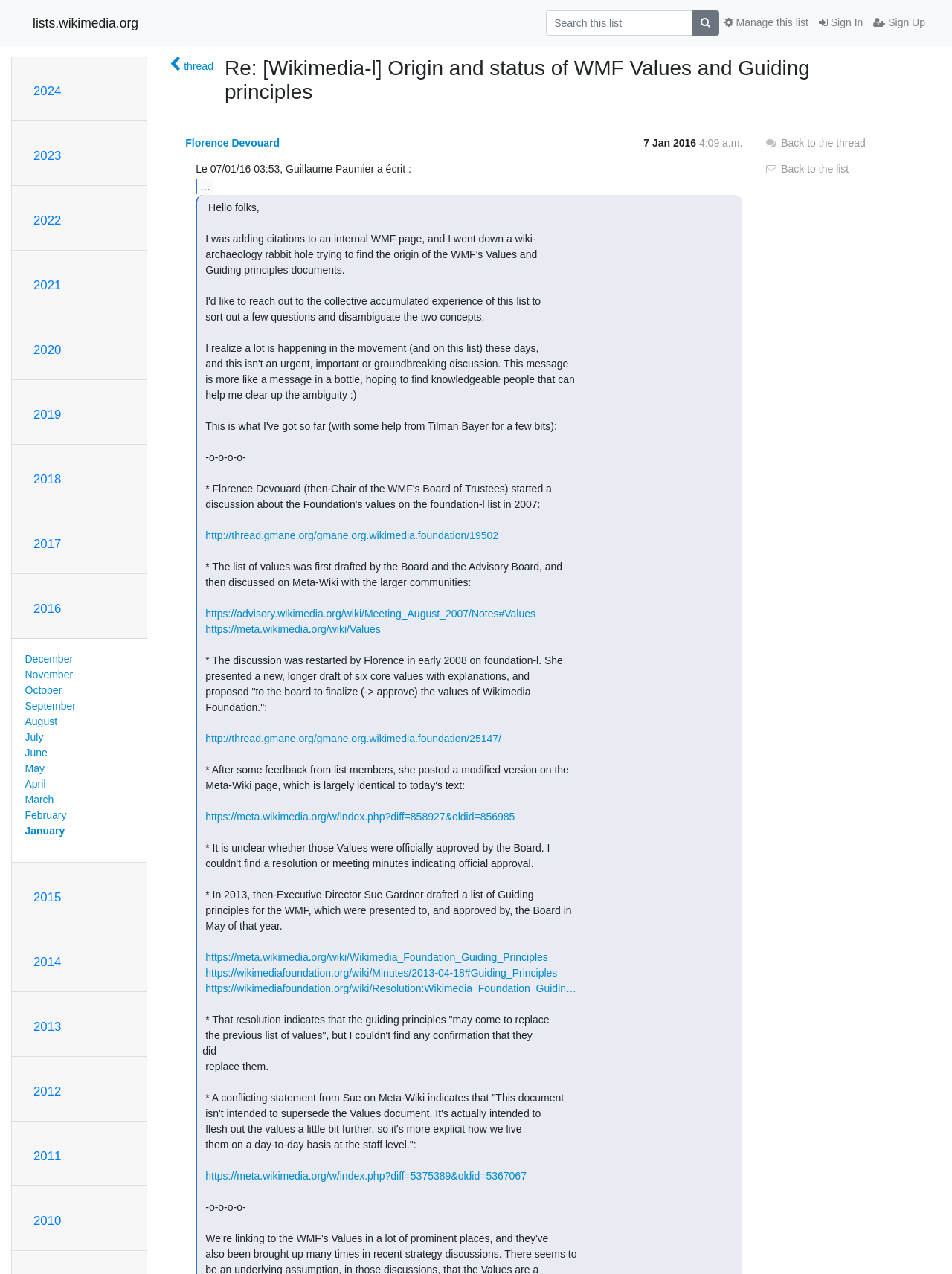Show the bounding box coordinates of the region that should be clicked to follow the instruction: "Go back to the thread."

[0.803, 0.107, 0.909, 0.116]